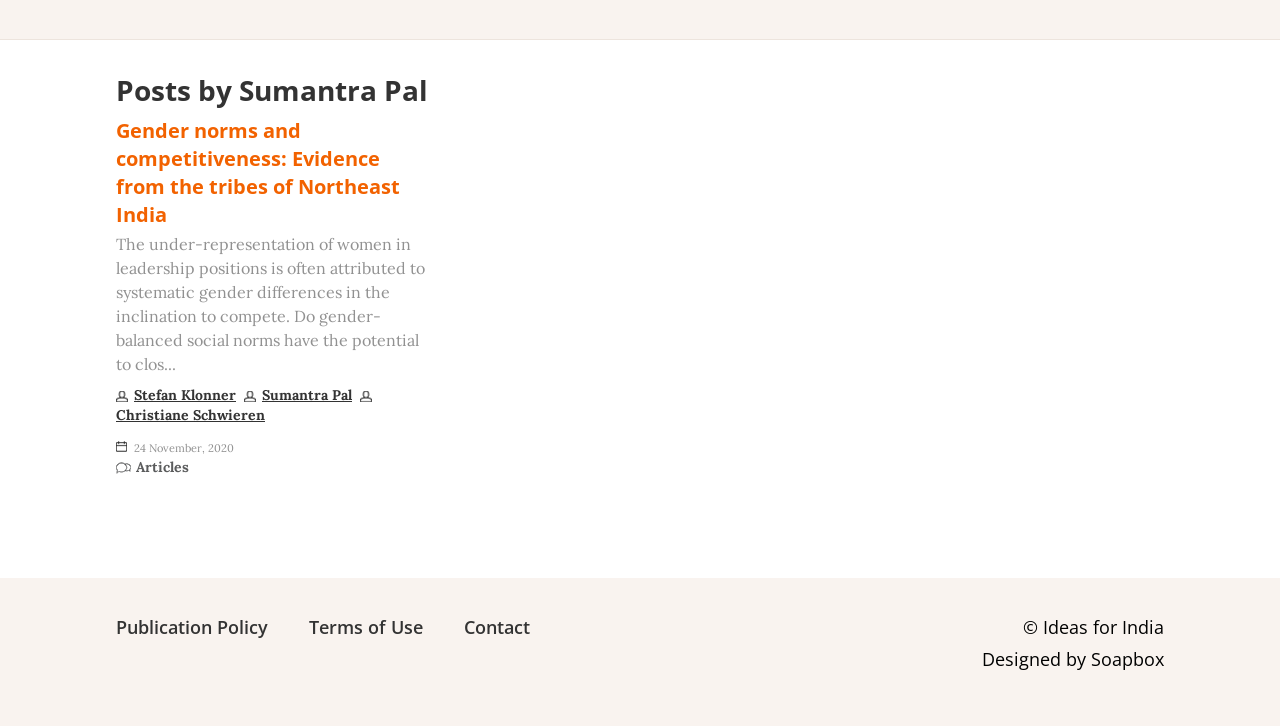Provide the bounding box coordinates for the UI element described in this sentence: "Publication Policy". The coordinates should be four float values between 0 and 1, i.e., [left, top, right, bottom].

[0.091, 0.847, 0.209, 0.88]